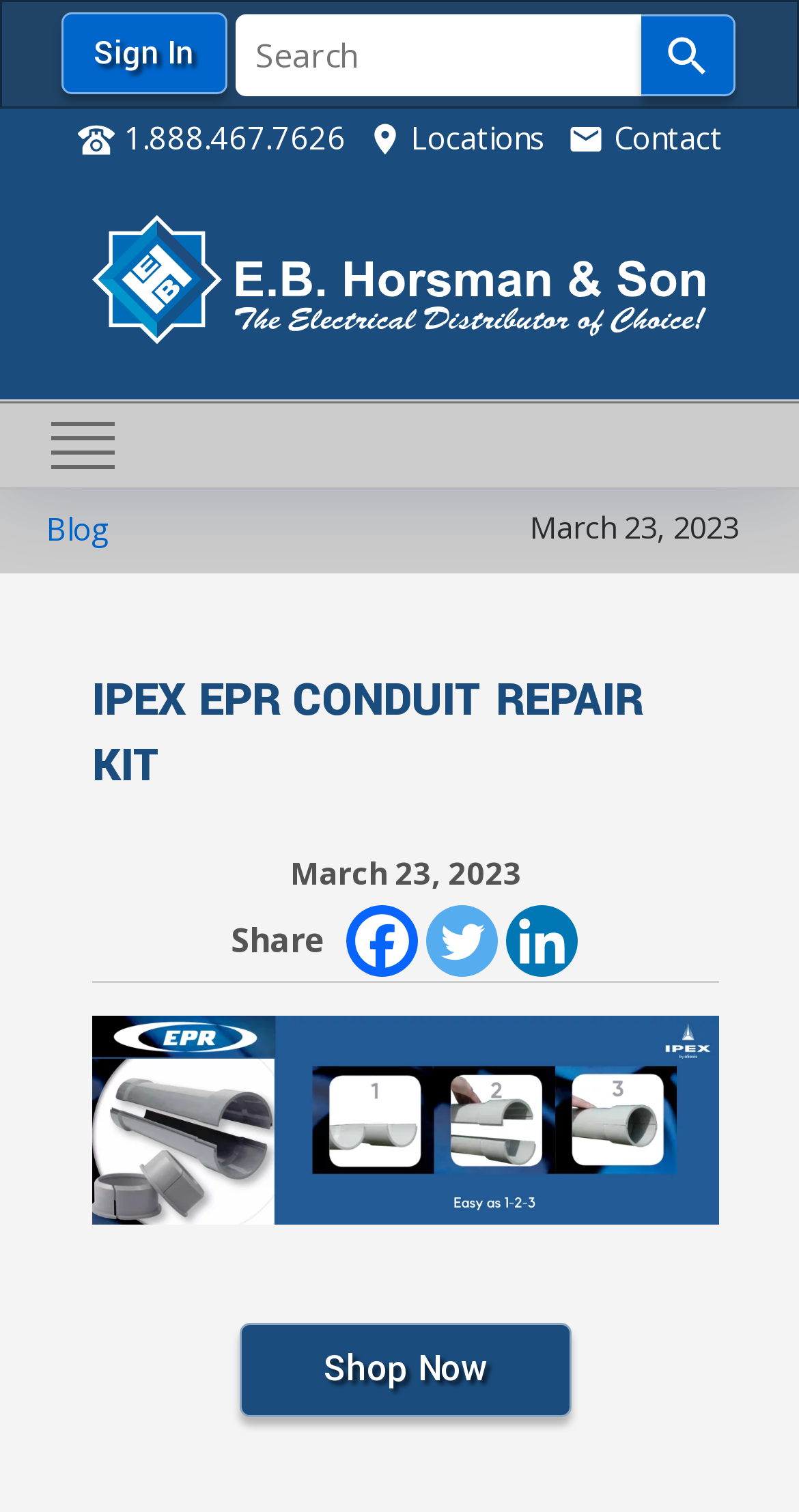Look at the image and write a detailed answer to the question: 
What is the call-to-action button at the bottom?

I found the call-to-action button at the bottom of the page, where there is a link with the text 'Shop Now', which is the call-to-action button.